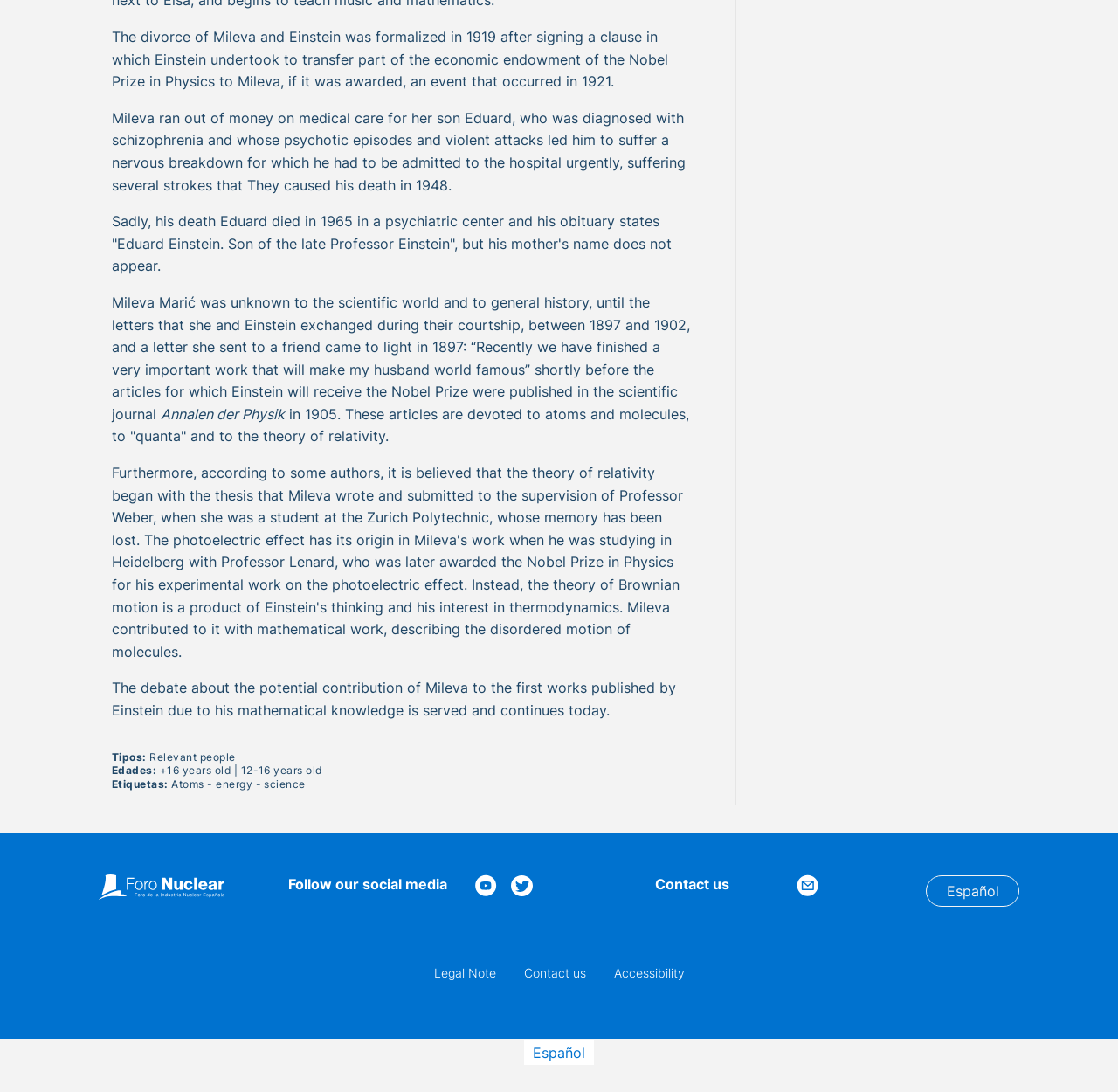Please identify the bounding box coordinates of the element's region that should be clicked to execute the following instruction: "Follow 'Atoms' link". The bounding box coordinates must be four float numbers between 0 and 1, i.e., [left, top, right, bottom].

[0.153, 0.712, 0.183, 0.724]